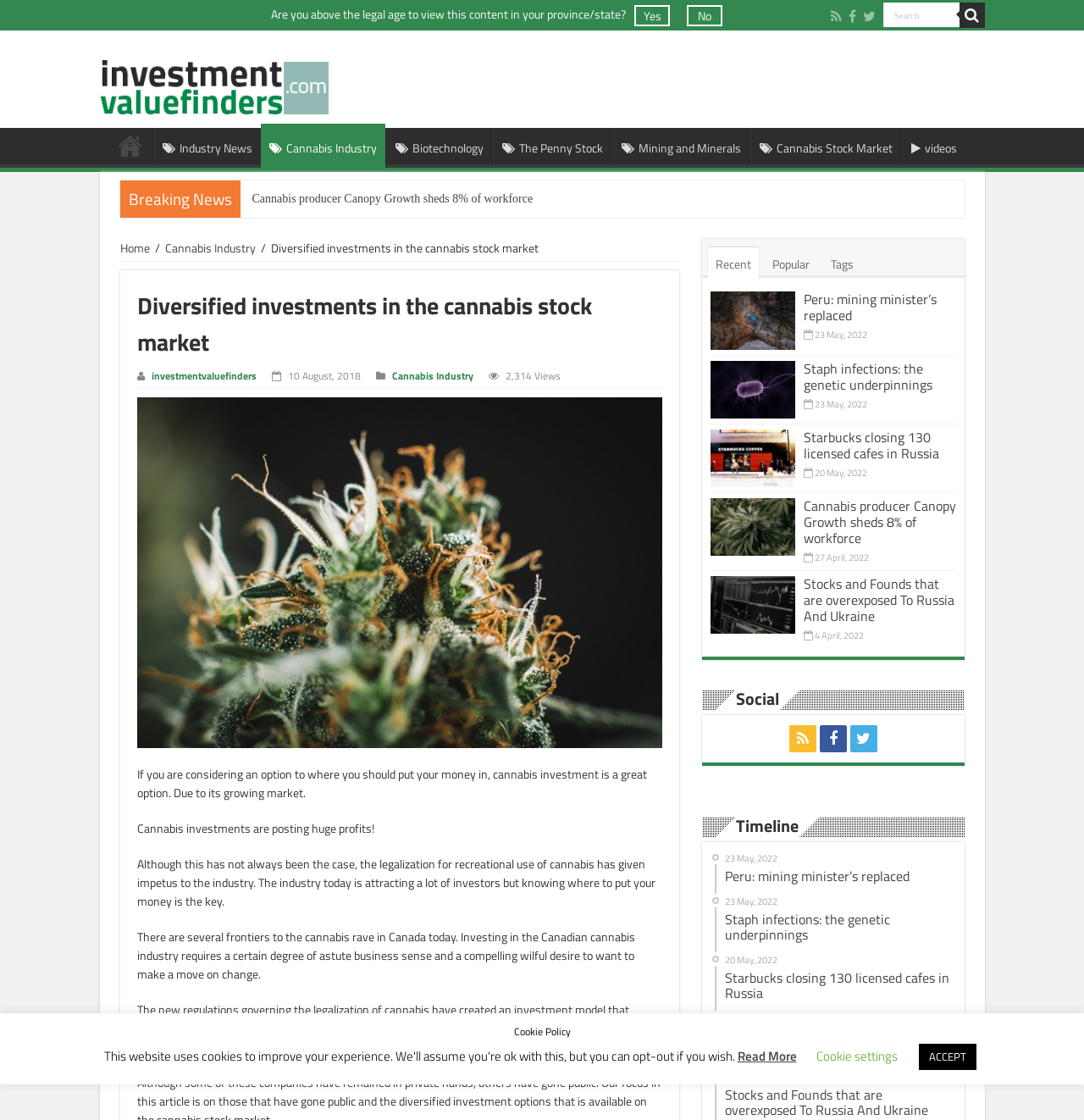Pinpoint the bounding box coordinates of the element to be clicked to execute the instruction: "Click on the 'Home' link to go to the homepage".

[0.1, 0.114, 0.14, 0.146]